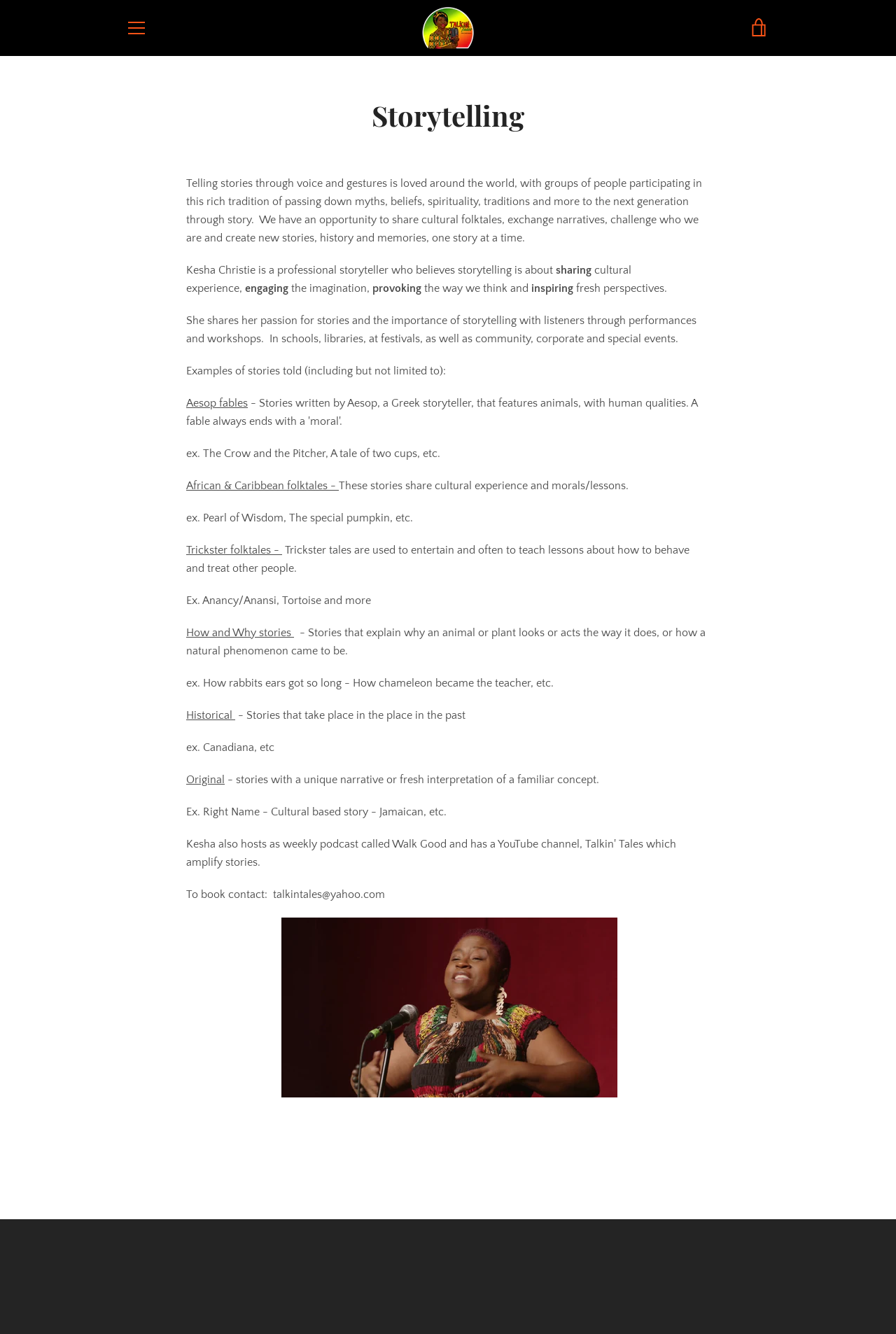What is the name of the storyteller?
Examine the image closely and answer the question with as much detail as possible.

The answer can be found in the StaticText element with the text 'Kesha Christie is a professional storyteller who believes storytelling is about...' which is located in the main section of the webpage.